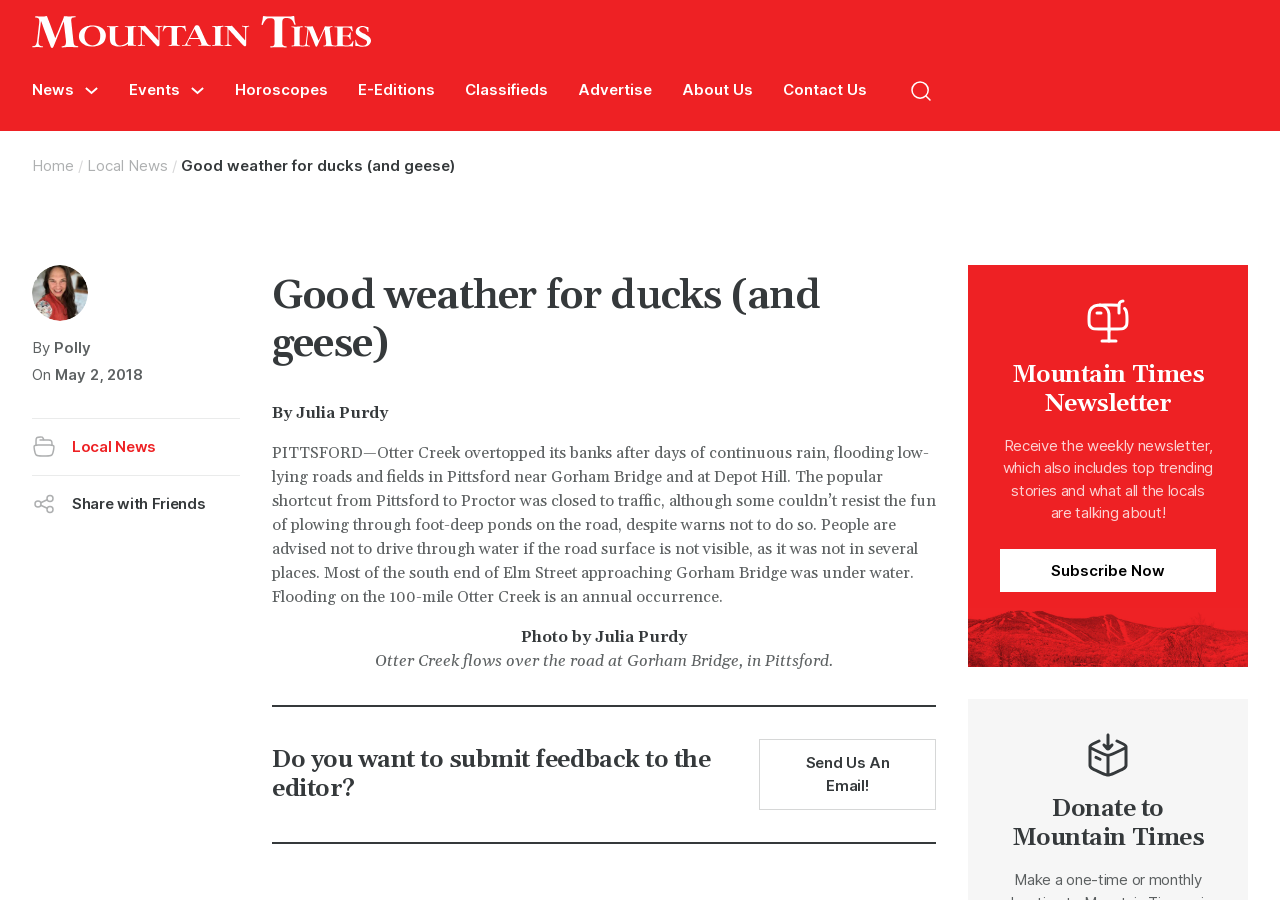Can you provide the bounding box coordinates for the element that should be clicked to implement the instruction: "Send Us An Email!"?

[0.593, 0.821, 0.731, 0.9]